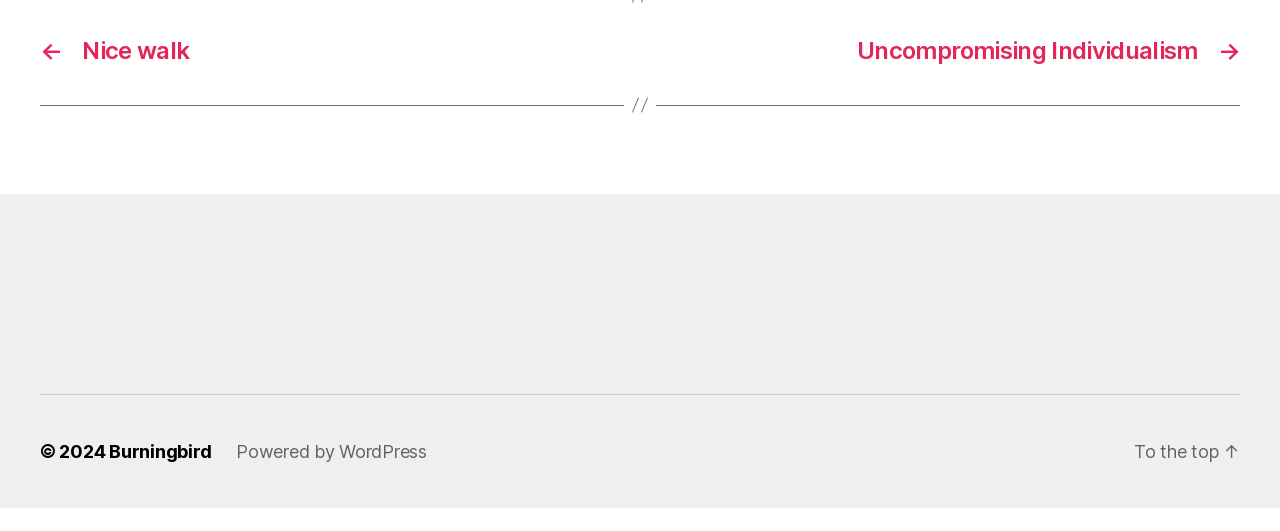From the given element description: "Burningbird", find the bounding box for the UI element. Provide the coordinates as four float numbers between 0 and 1, in the order [left, top, right, bottom].

[0.085, 0.874, 0.166, 0.913]